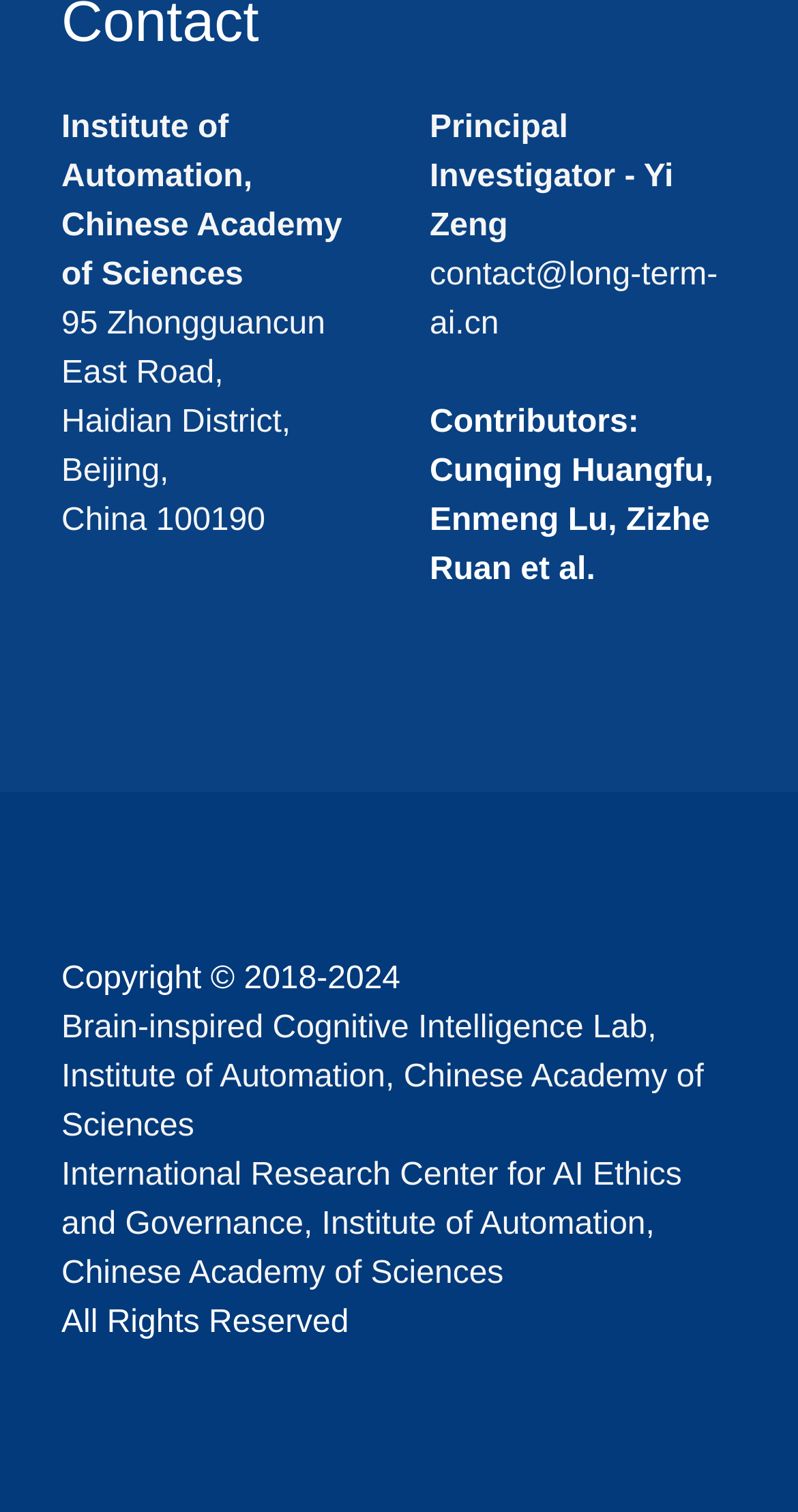Provide the bounding box coordinates in the format (top-left x, top-left y, bottom-right x, bottom-right y). All values are floating point numbers between 0 and 1. Determine the bounding box coordinate of the UI element described as: contact@long-term-ai.cn

[0.538, 0.171, 0.899, 0.226]